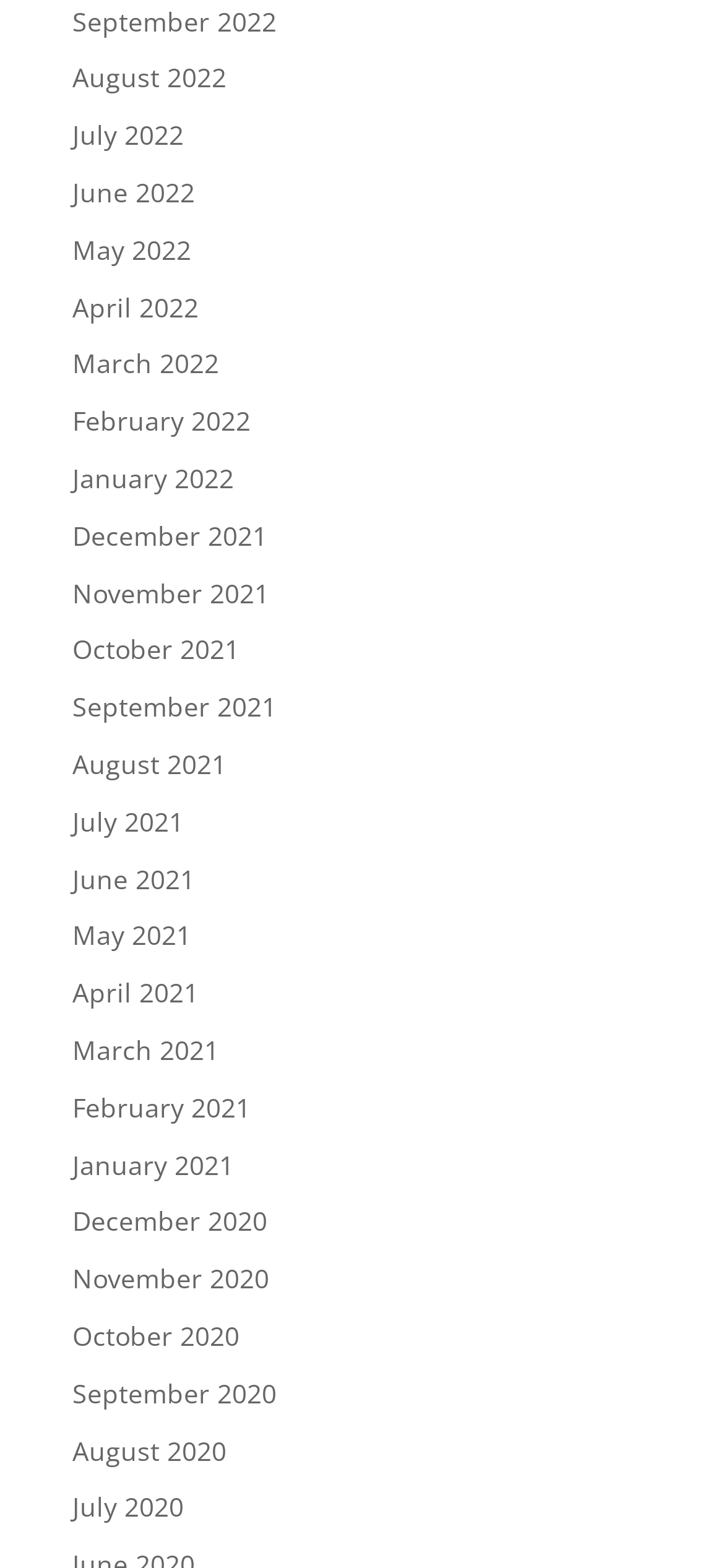What is the earliest month listed?
Answer with a single word or phrase by referring to the visual content.

July 2020